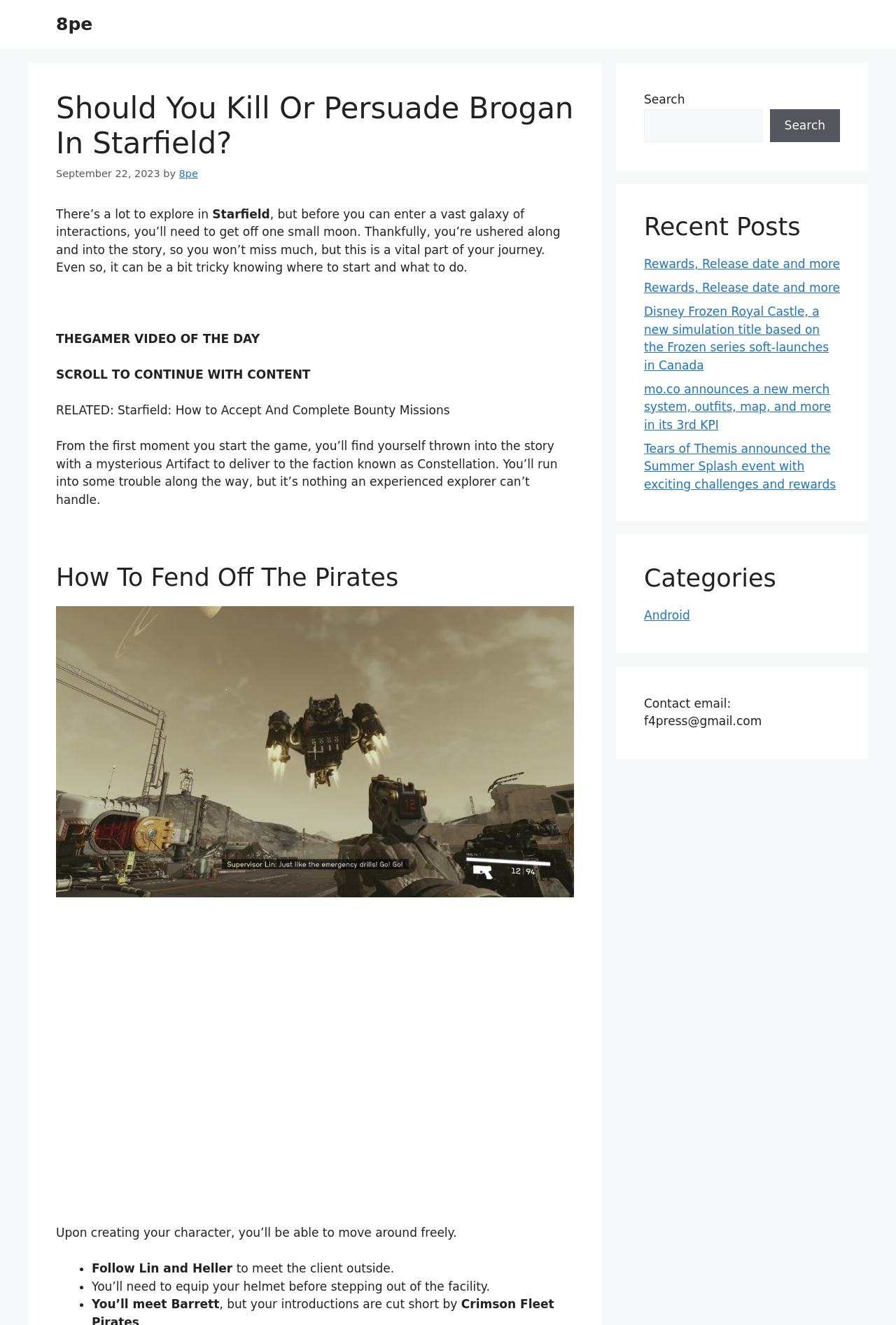Determine the main headline of the webpage and provide its text.

Should You Kill Or Persuade Brogan In Starfield?